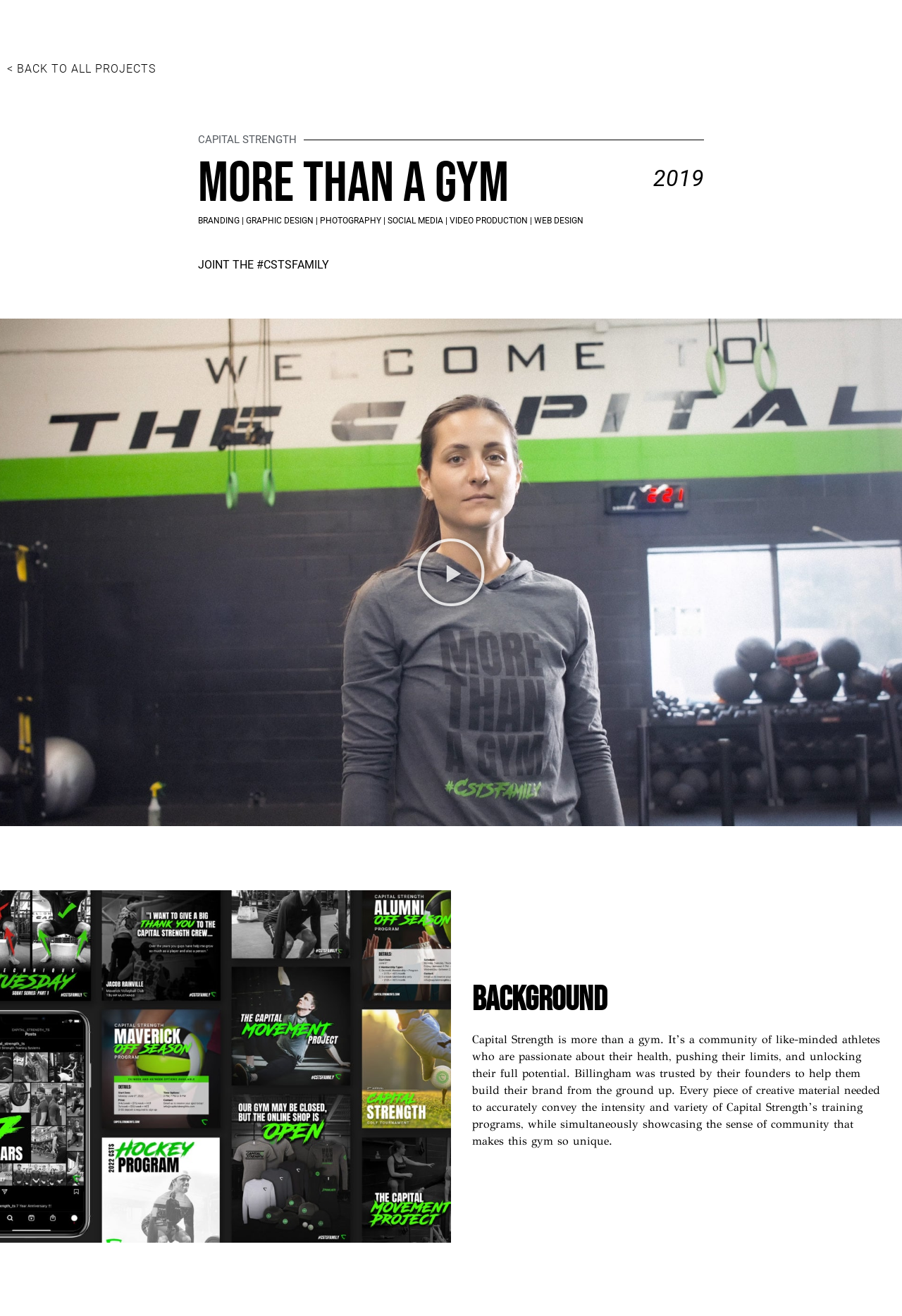Highlight the bounding box coordinates of the region I should click on to meet the following instruction: "Click on the 'Home' link".

None